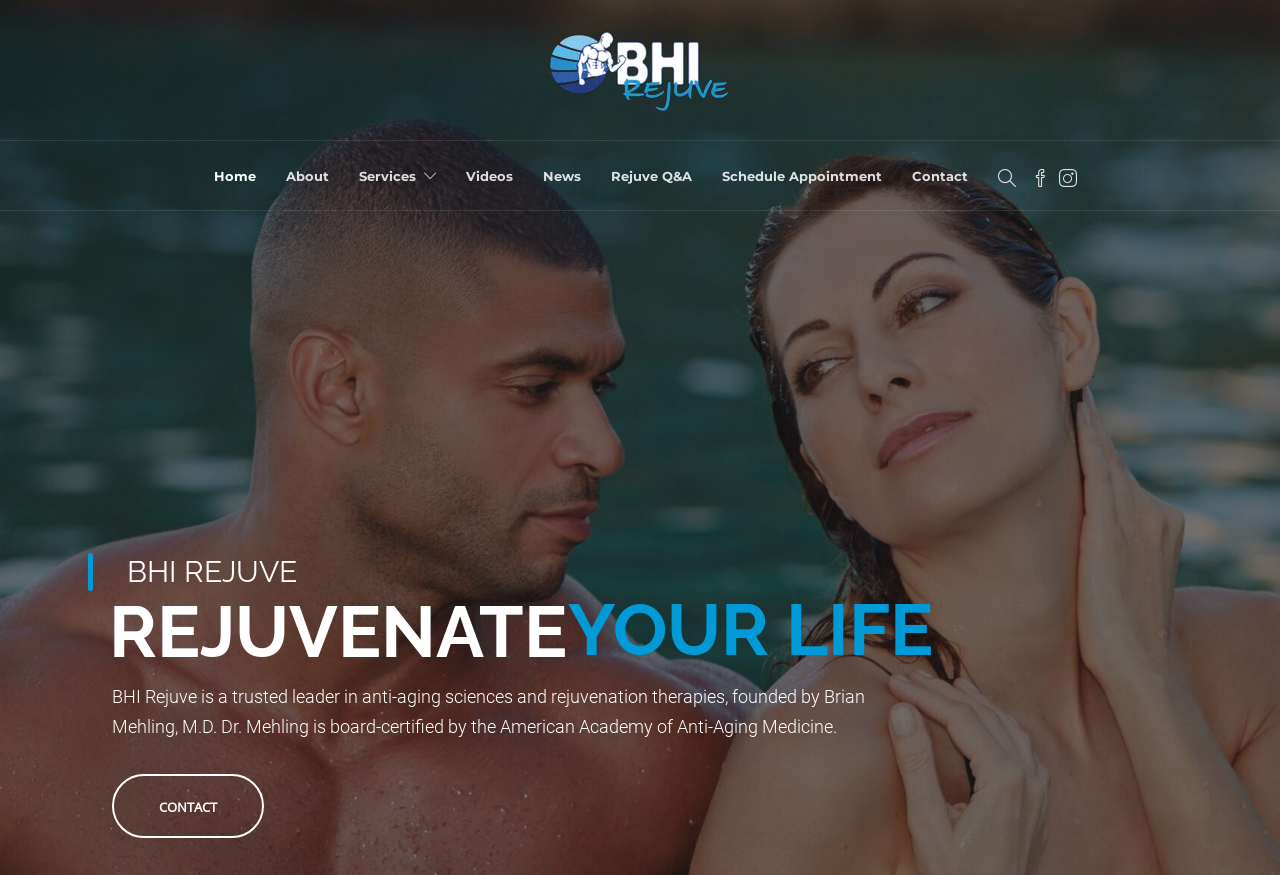Identify the bounding box coordinates for the element you need to click to achieve the following task: "go to home page". The coordinates must be four float values ranging from 0 to 1, formatted as [left, top, right, bottom].

[0.167, 0.178, 0.2, 0.224]